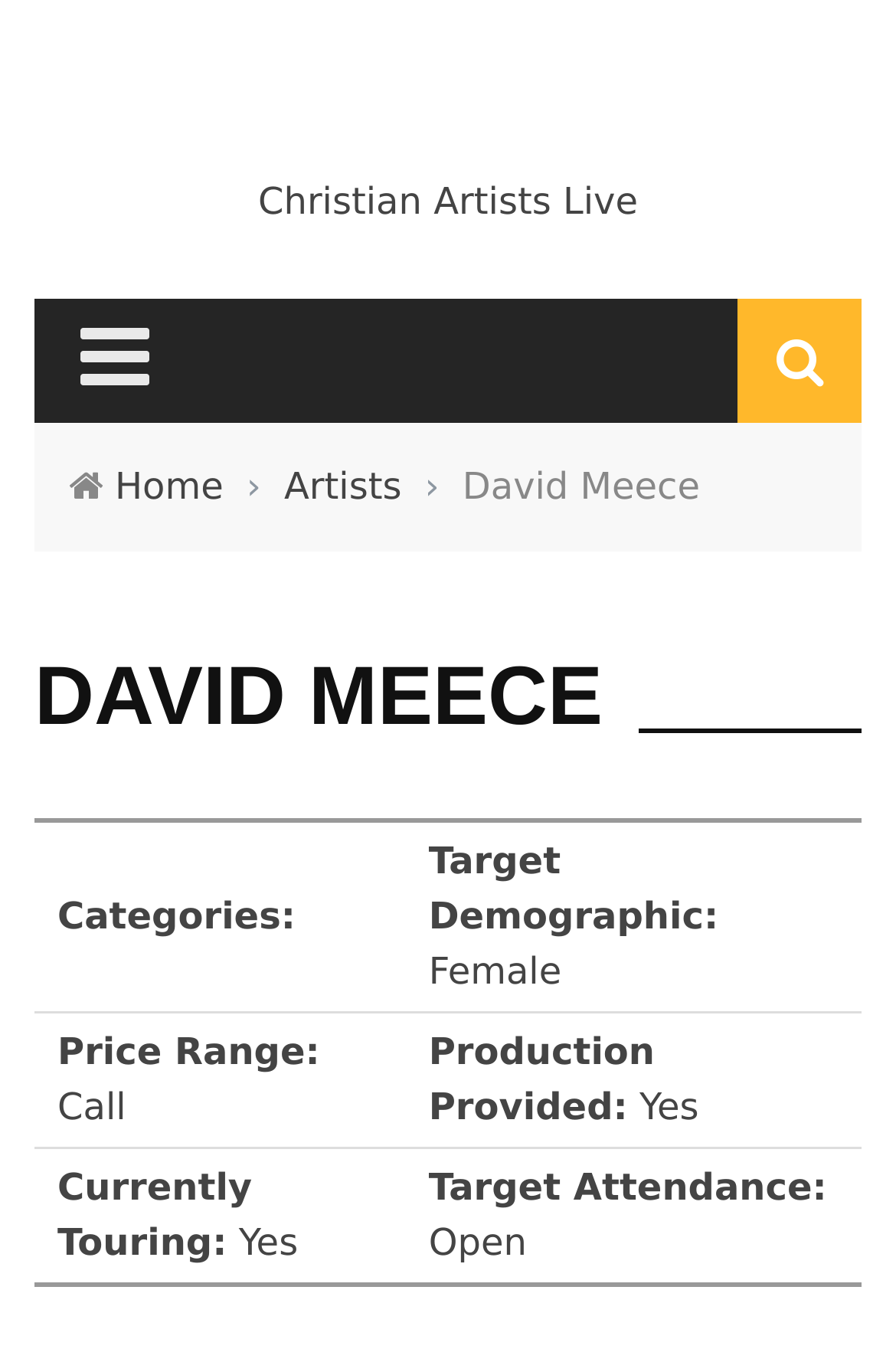What is the name of the artist?
Answer the question in as much detail as possible.

I found the answer by looking at the heading element with the text 'DAVID MEECE' which is a prominent element on the page, indicating that it is the main subject of the page.